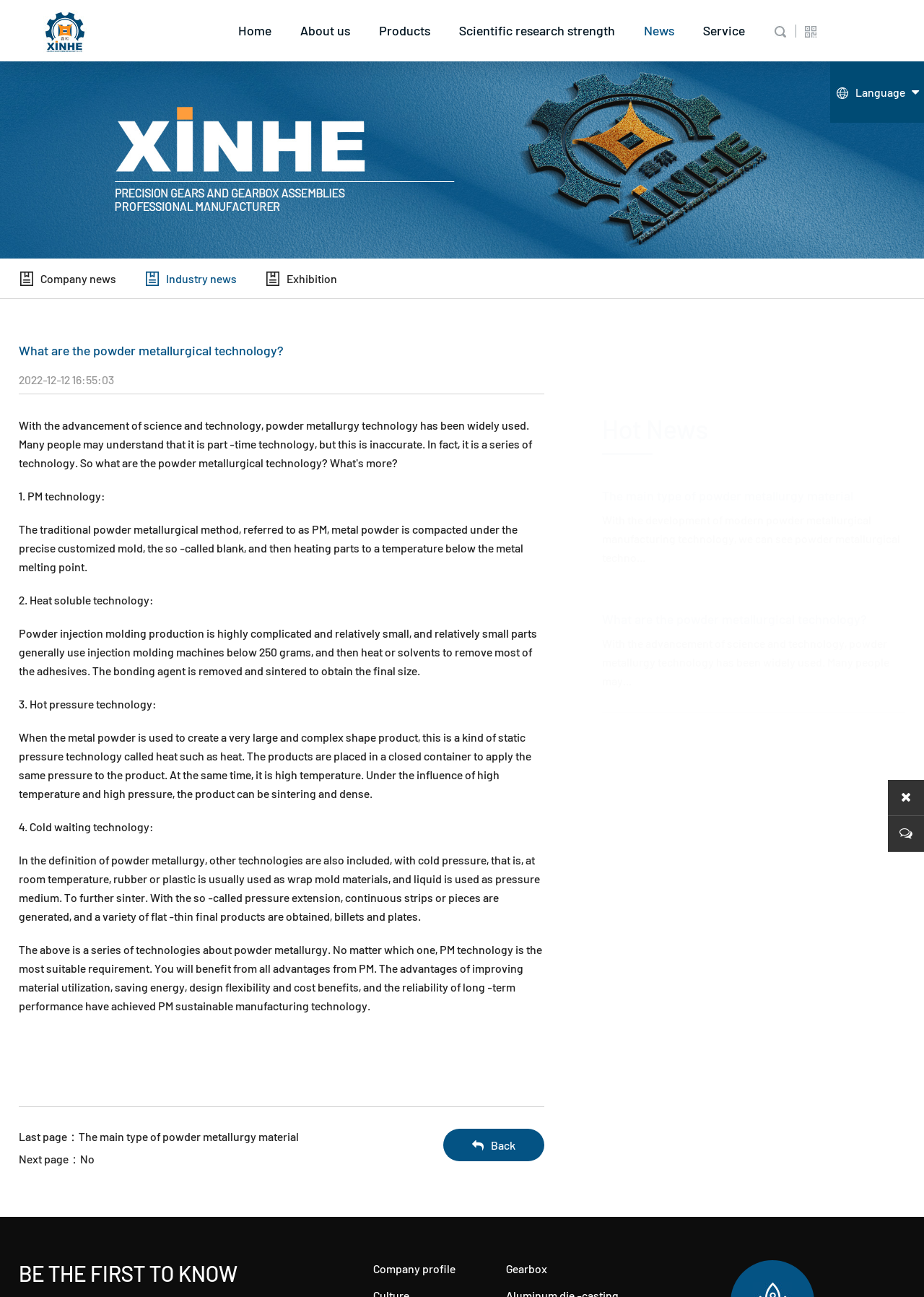Locate the bounding box coordinates of the element that should be clicked to execute the following instruction: "Click the 'Next page' button".

[0.02, 0.888, 0.102, 0.899]